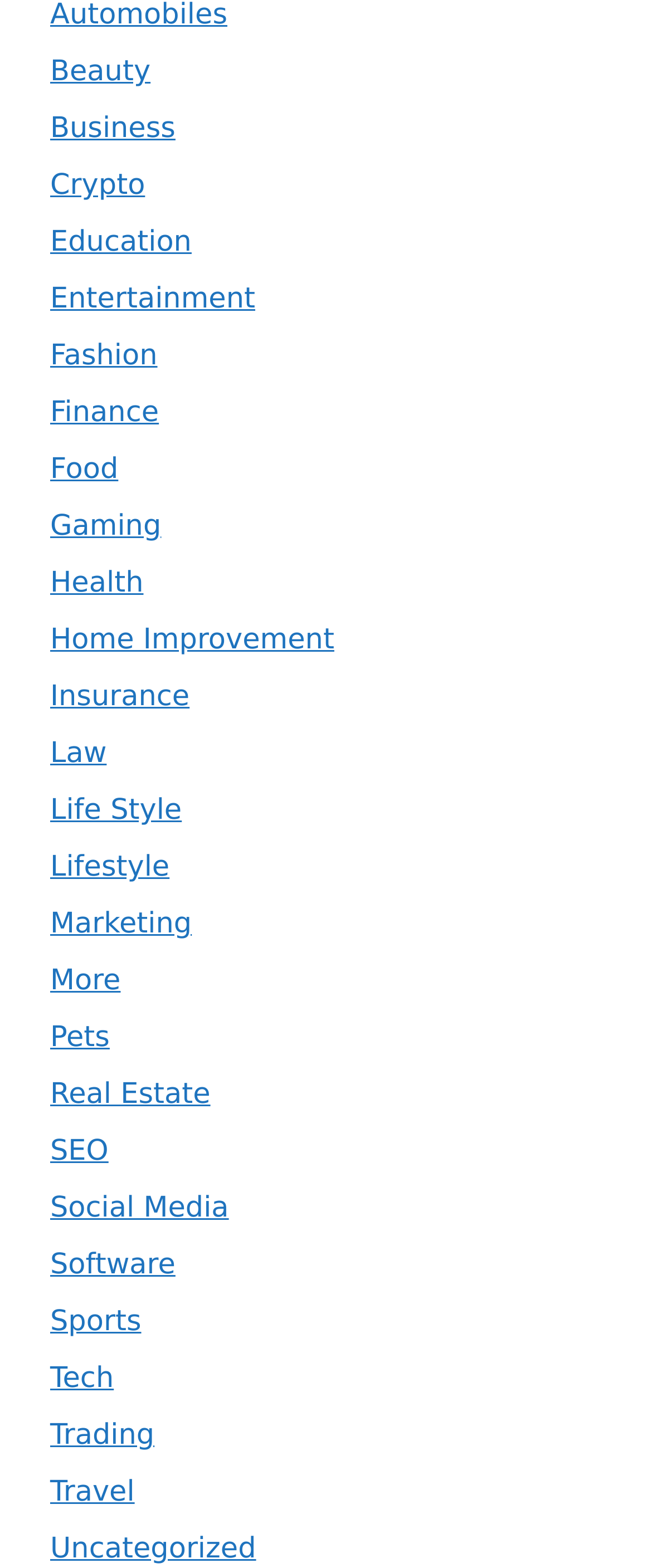Please specify the coordinates of the bounding box for the element that should be clicked to carry out this instruction: "Discover Travel". The coordinates must be four float numbers between 0 and 1, formatted as [left, top, right, bottom].

[0.077, 0.942, 0.207, 0.963]